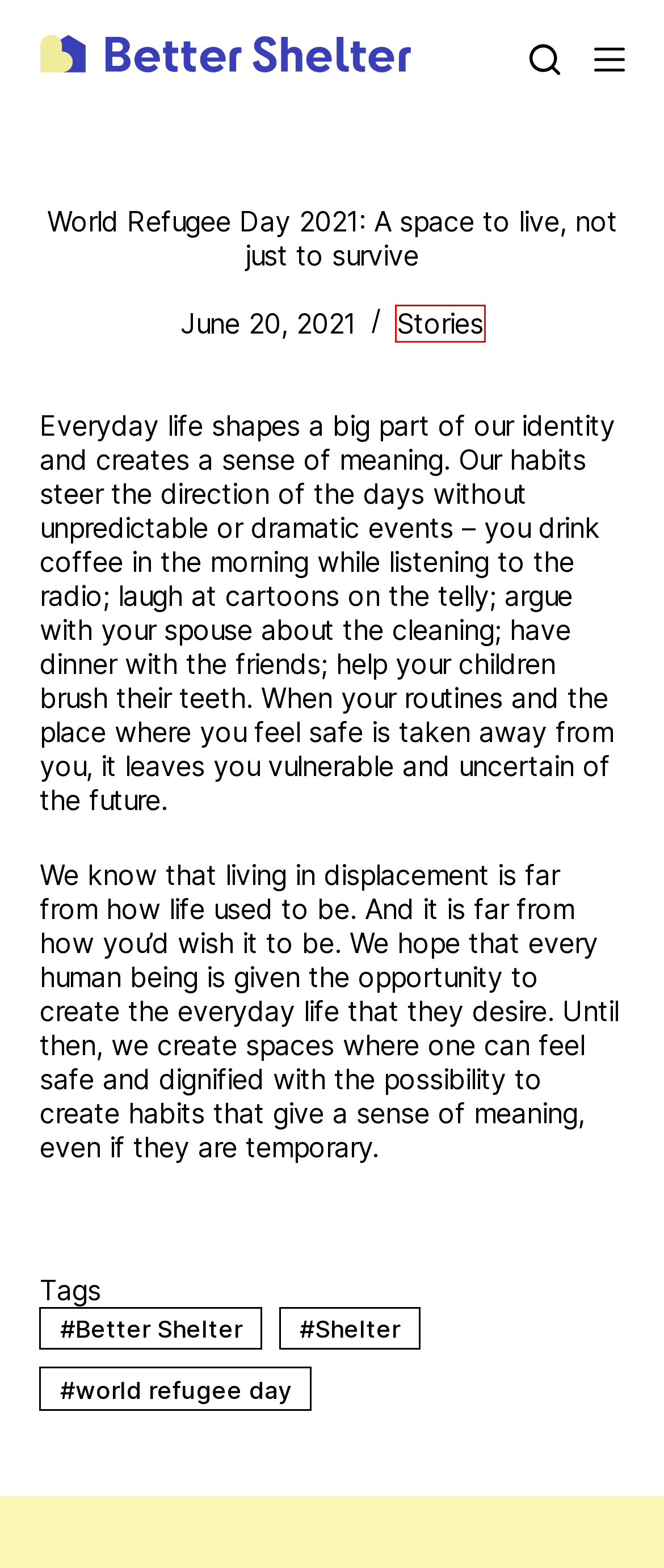Check out the screenshot of a webpage with a red rectangle bounding box. Select the best fitting webpage description that aligns with the new webpage after clicking the element inside the bounding box. Here are the candidates:
A. Homepage | BetterShelter
B. world refugee day | BetterShelter
C. Better Shelter donates shelters to unique UNDP & CodersTrust project | BetterShelter
D. Better Shelter | BetterShelter
E. Our history | BetterShelter
F. Stories | BetterShelter
G. Contact us | BetterShelter
H. Shelter | BetterShelter

F